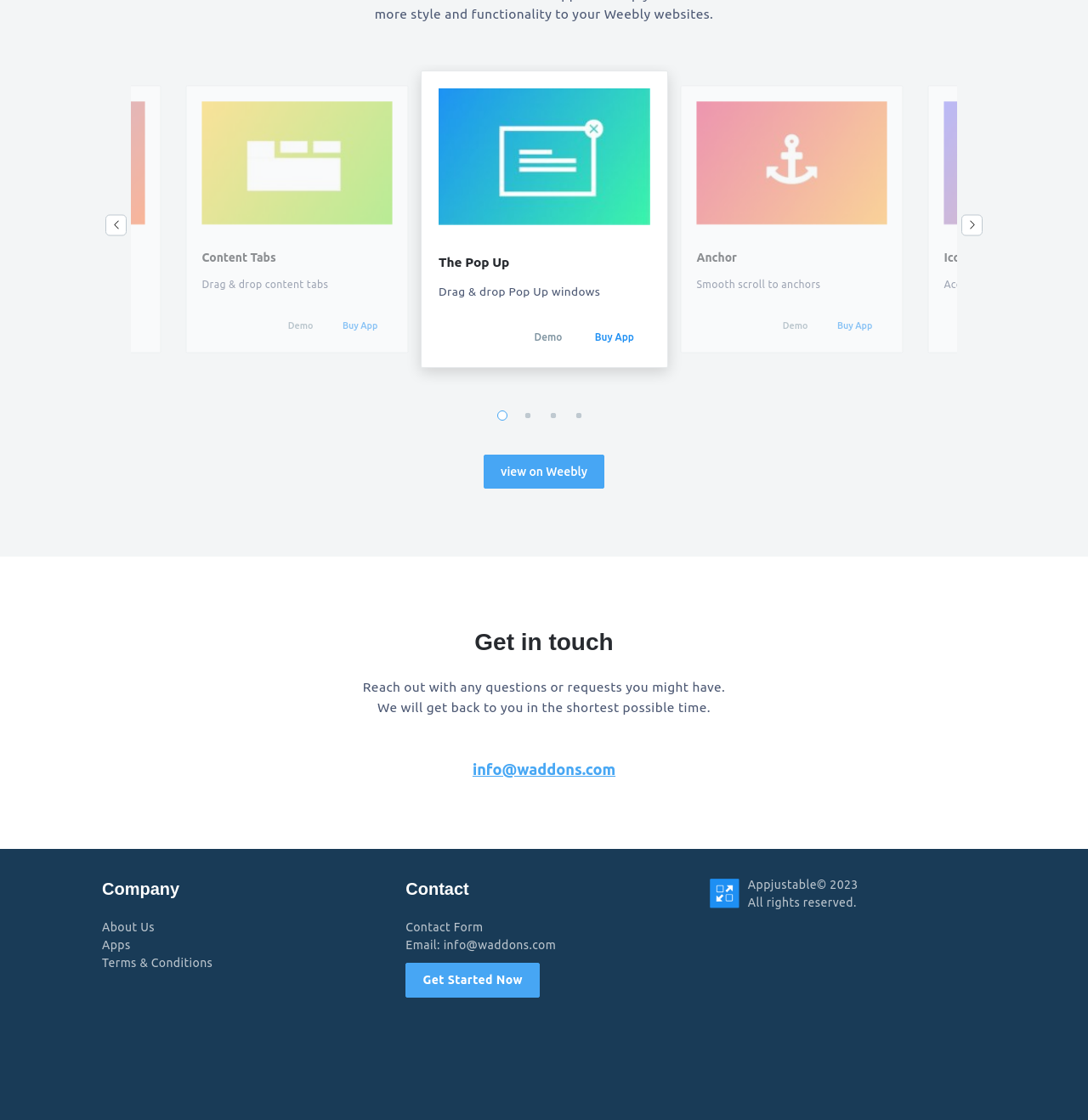What is the text on the top-left of the webpage?
From the image, respond with a single word or phrase.

more style and functionality to your Weebly websites.